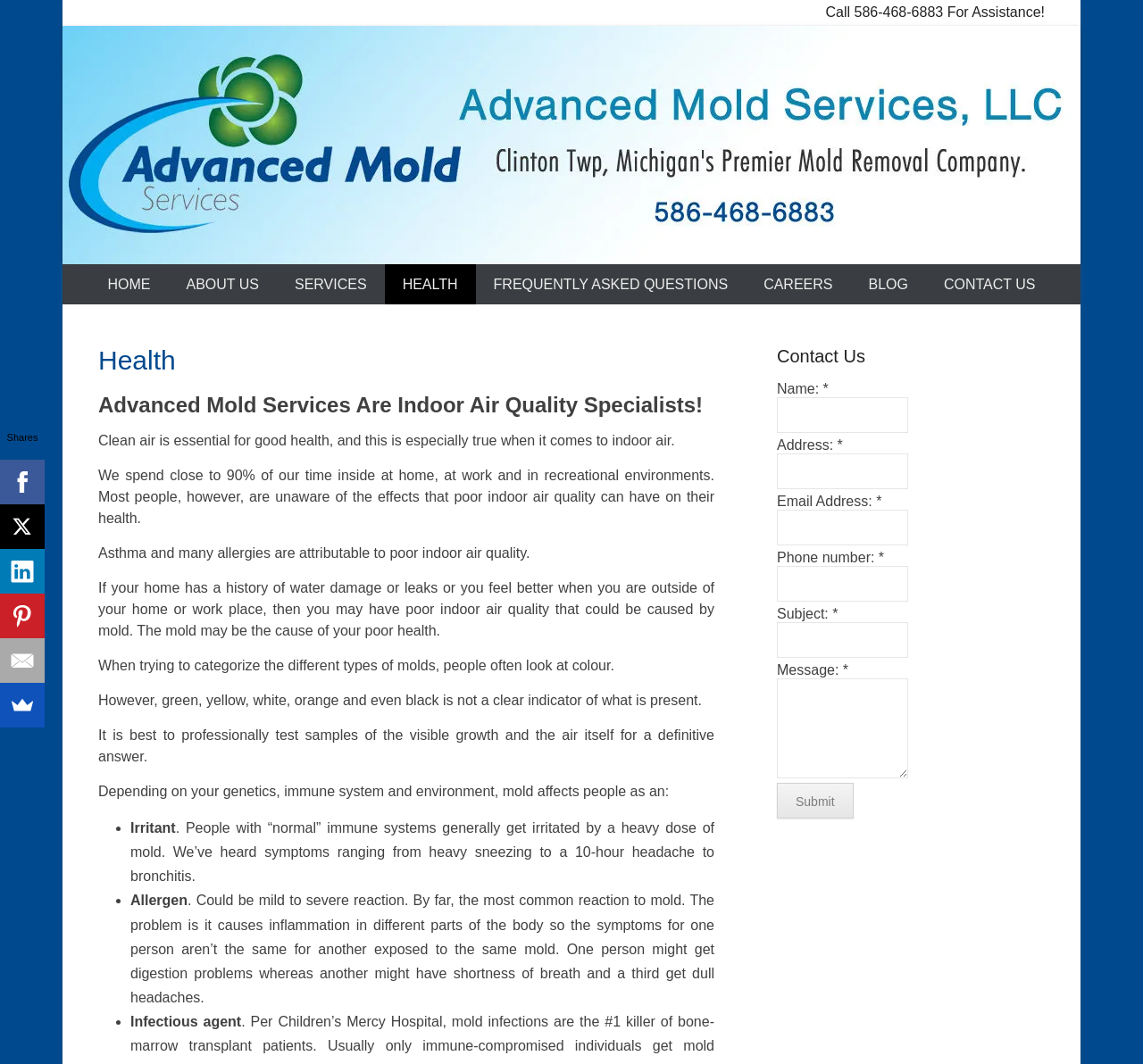Can you find the bounding box coordinates for the UI element given this description: "Contact Us"? Provide the coordinates as four float numbers between 0 and 1: [left, top, right, bottom].

[0.81, 0.248, 0.921, 0.286]